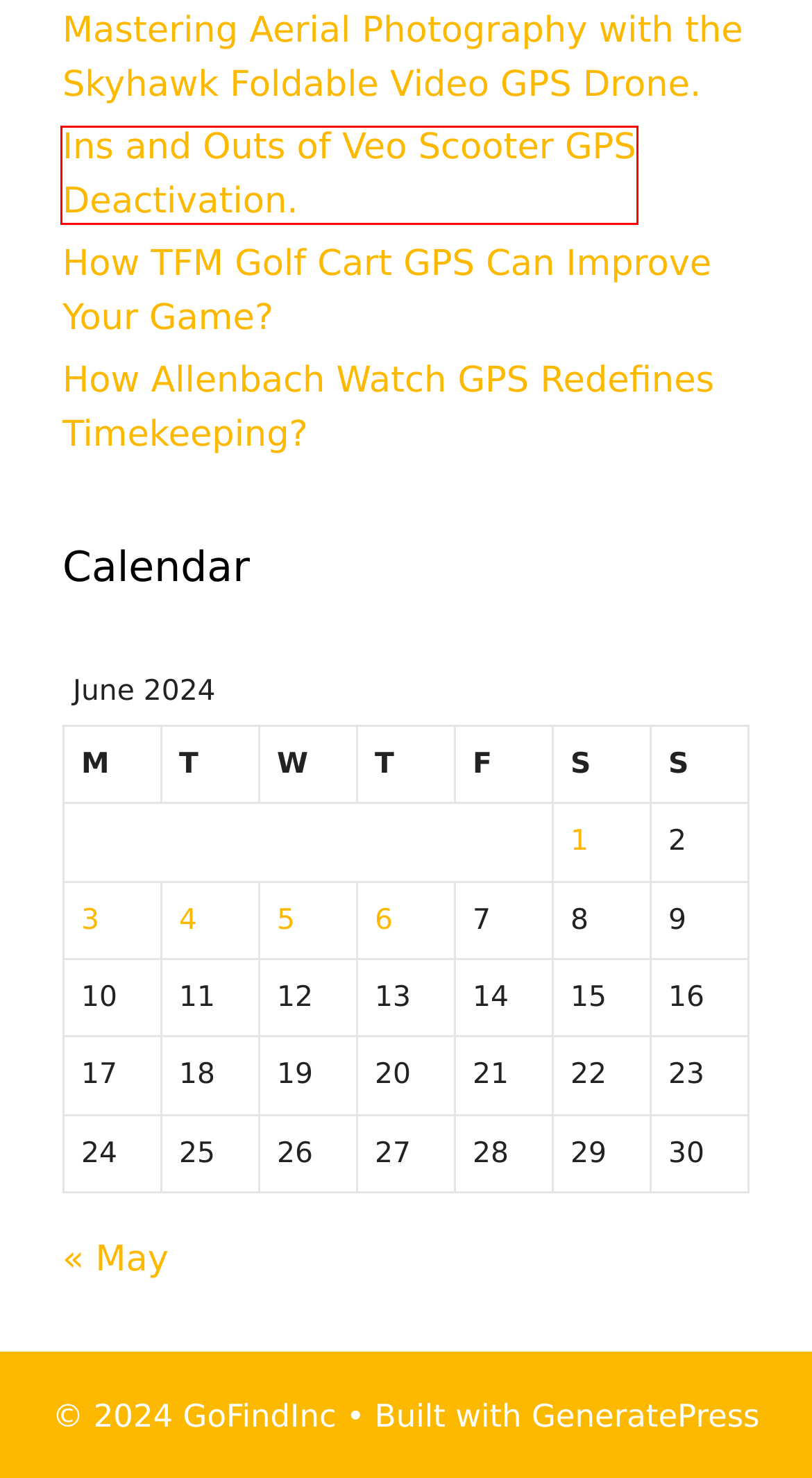A screenshot of a webpage is provided, featuring a red bounding box around a specific UI element. Identify the webpage description that most accurately reflects the new webpage after interacting with the selected element. Here are the candidates:
A. Home - GoFindInc
B. How TFM Golf Cart GPS Can Improve Your Game? - GoFindInc
C. process of production Archives - GoFindInc
D. Ins and Outs of Veo Scooter GPS Deactivation. - GoFindInc
E. Mastering Aerial Photography with the Skyhawk Foldable Video GPS Drone. - GoFindInc
F. Business Archives - GoFindInc
G. The Role of Technology in Product Experience Management Jobs - GoFindInc
H. How Allenbach Watch GPS Redefines Timekeeping? - GoFindInc

D